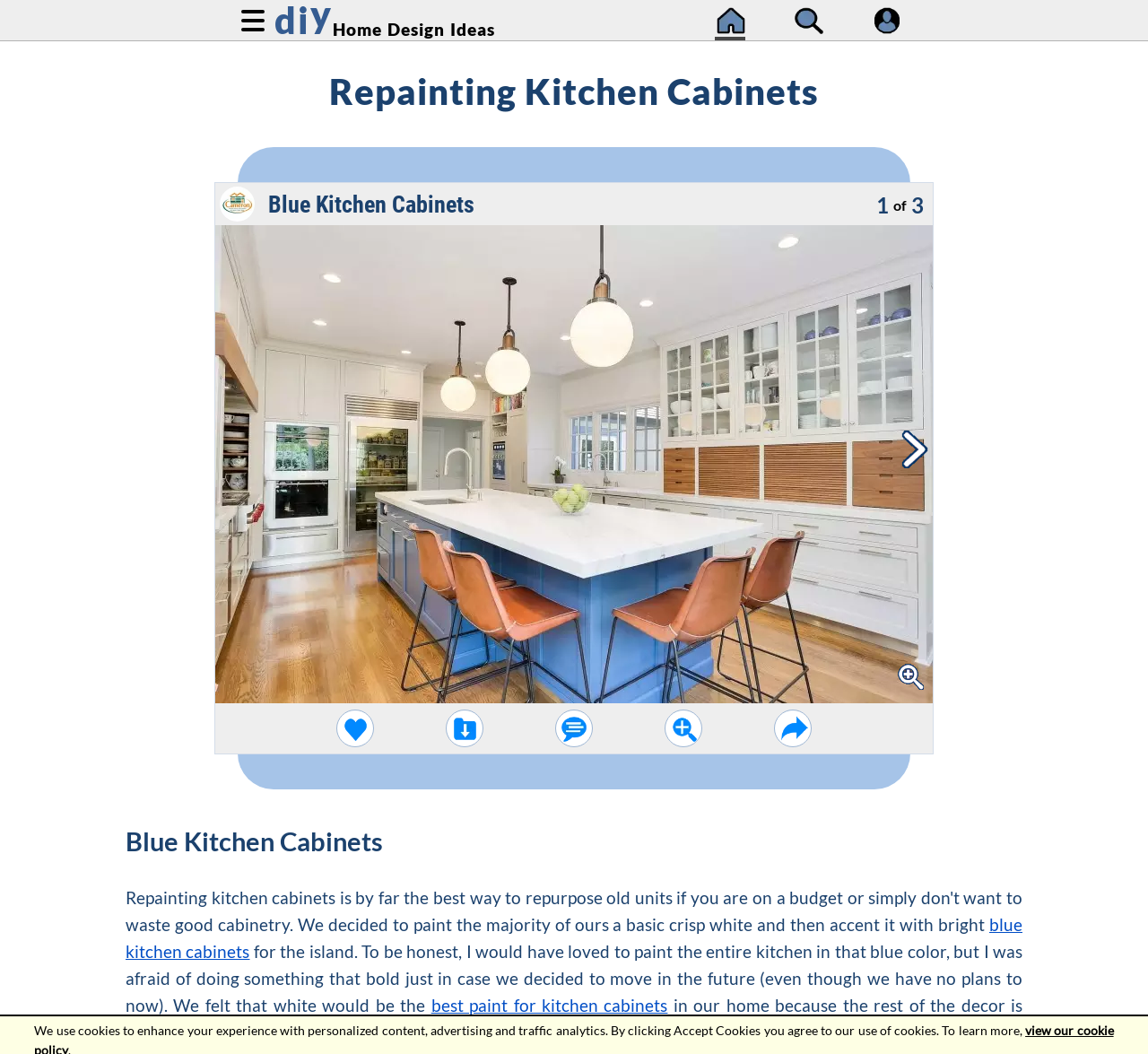Provide a one-word or one-phrase answer to the question:
What is the text above the picture of blue kitchen cabinets?

Blue Kitchen Cabinets